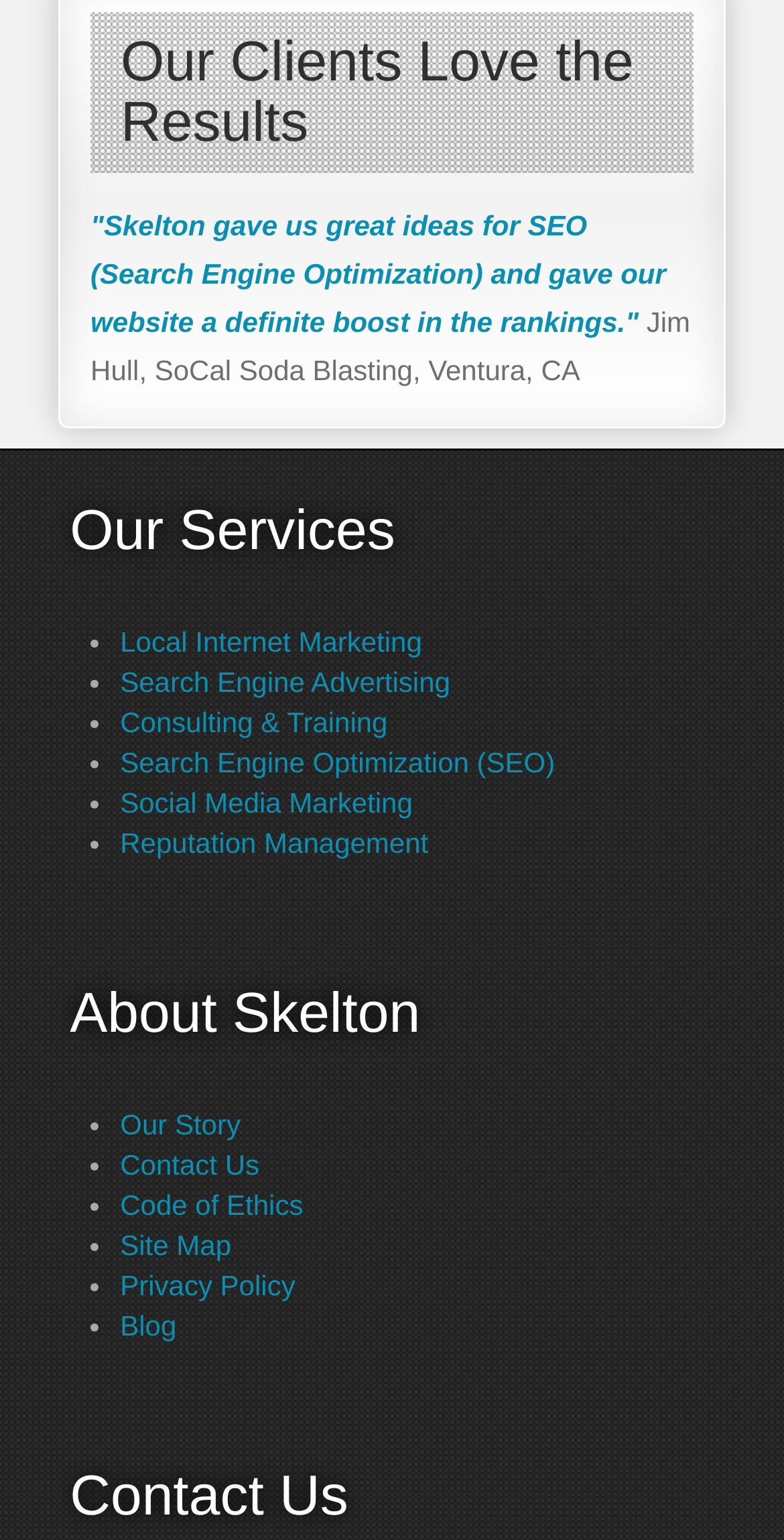Determine the bounding box coordinates of the target area to click to execute the following instruction: "Learn about Search Engine Optimization."

[0.153, 0.484, 0.708, 0.505]